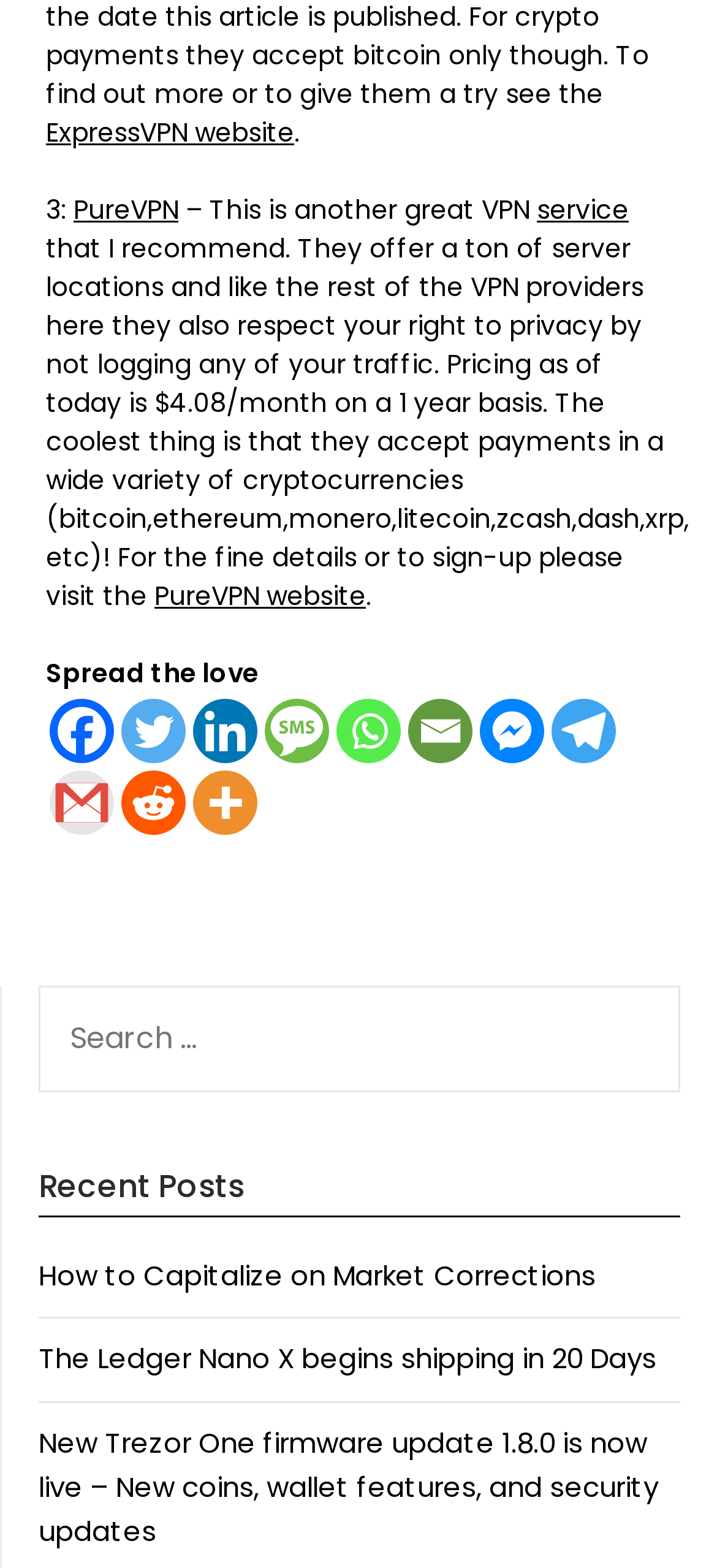Locate the bounding box coordinates of the clickable region to complete the following instruction: "Share on Facebook."

[0.069, 0.445, 0.159, 0.486]